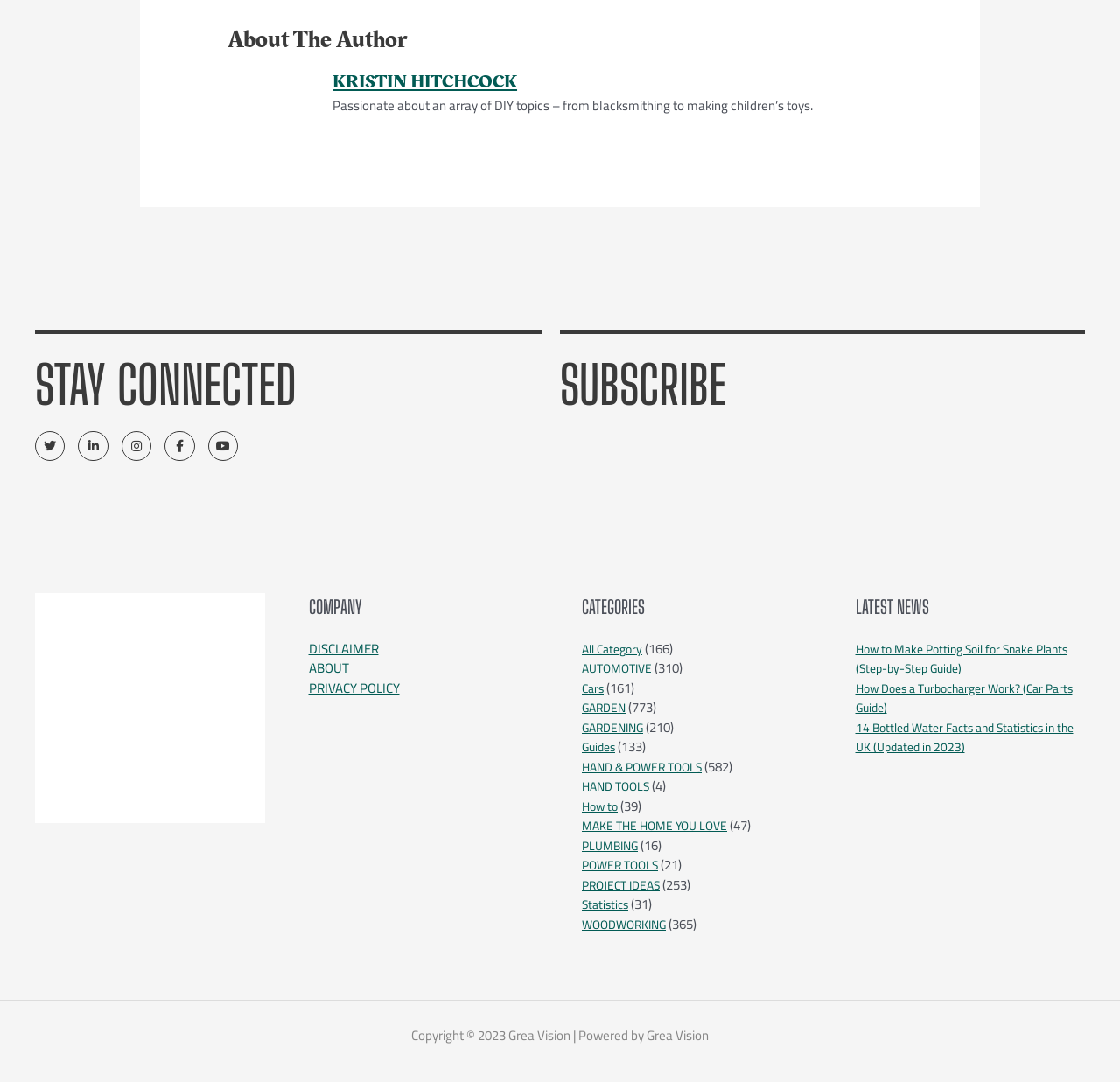Using the details from the image, please elaborate on the following question: Who is the author of the webpage?

The author of the webpage is mentioned in the 'About The Author' section, which is a heading element located at the top of the page. The text 'KRISTIN HITCHCOCK' is a link that is part of this section, indicating that Kristin Hitchcock is the author of the webpage.